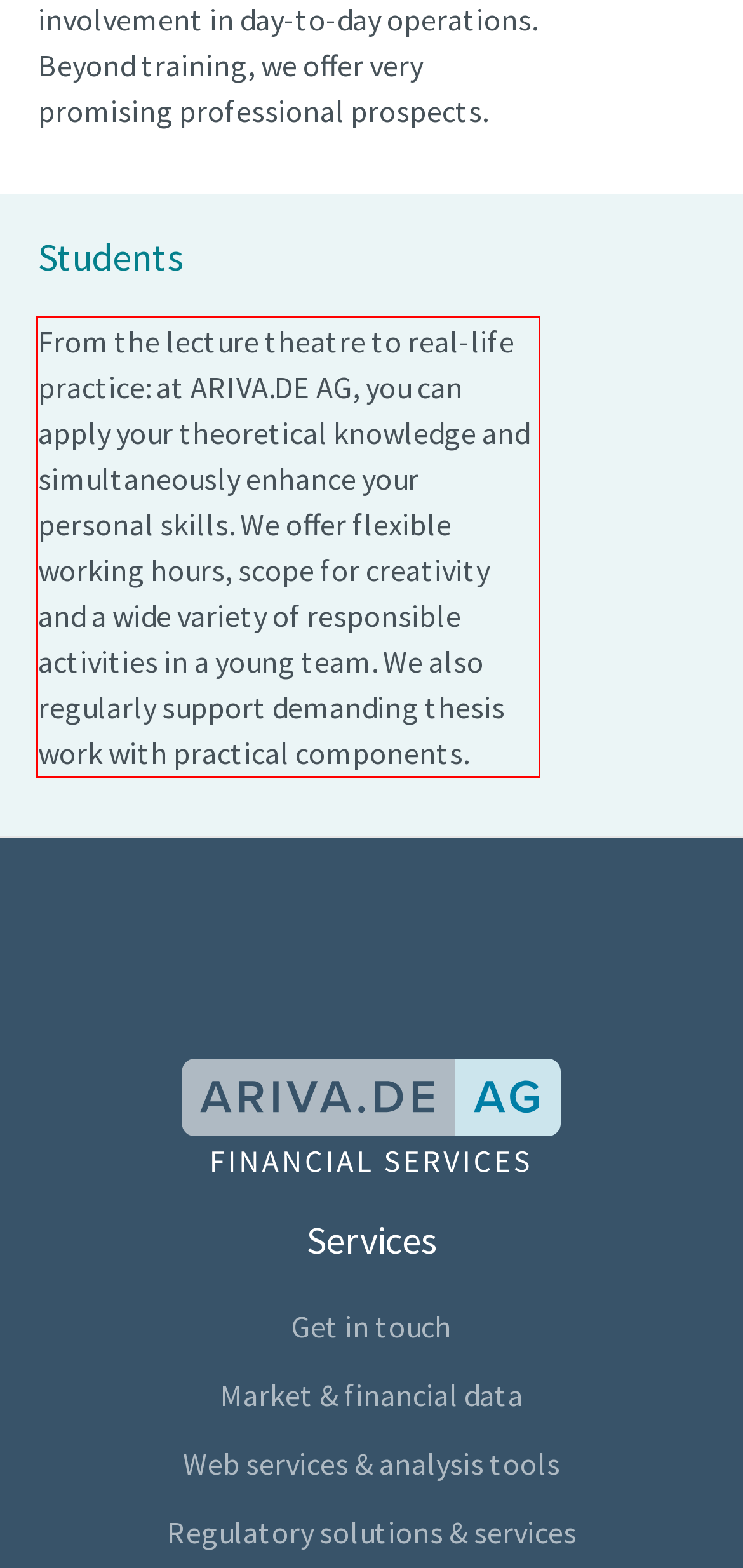Given a screenshot of a webpage with a red bounding box, extract the text content from the UI element inside the red bounding box.

From the lecture theatre to real-life practice: at ARIVA.DE AG, you can apply your theoretical knowledge and simultaneously enhance your personal skills. We offer flexible working hours, scope for creativity and a wide variety of responsible activities in a young team. We also regularly support demanding thesis work with practical components.